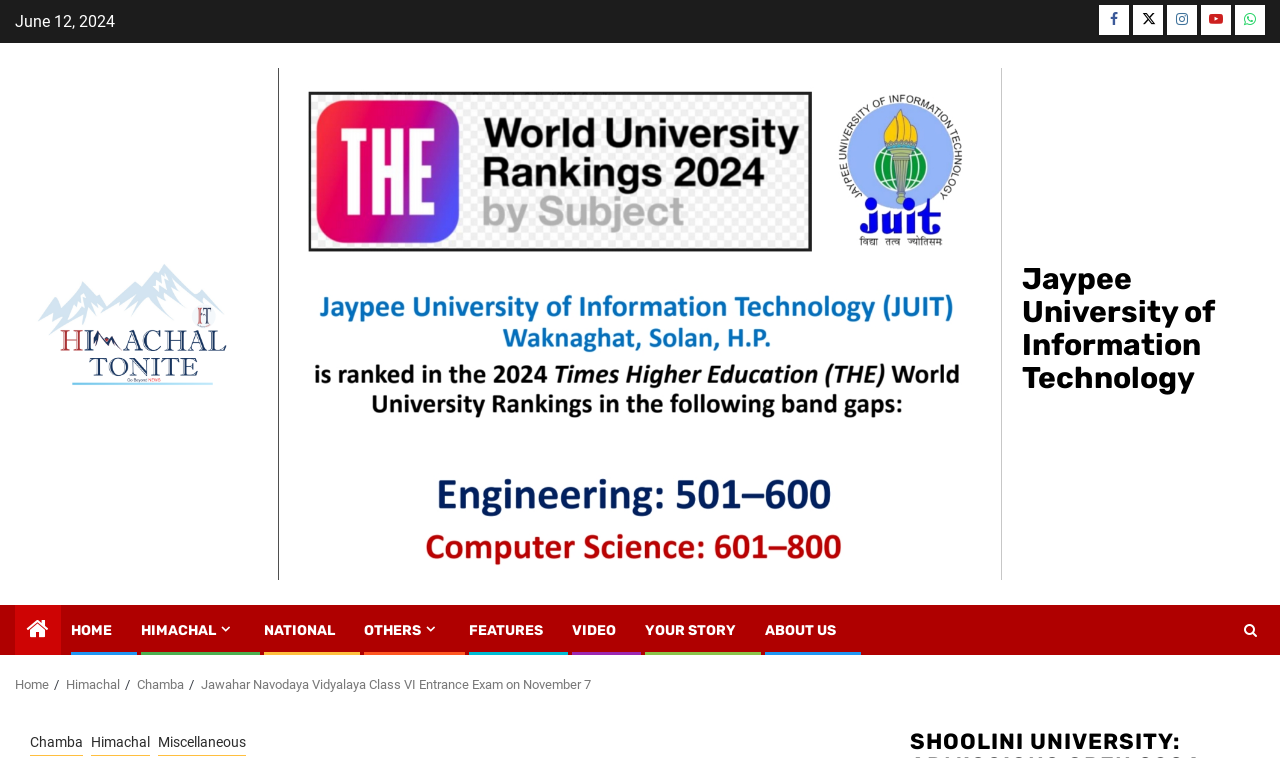Find the bounding box coordinates for the area that must be clicked to perform this action: "Check Jawahar Navodaya Vidyalaya Class VI Entrance Exam details".

[0.157, 0.894, 0.462, 0.913]